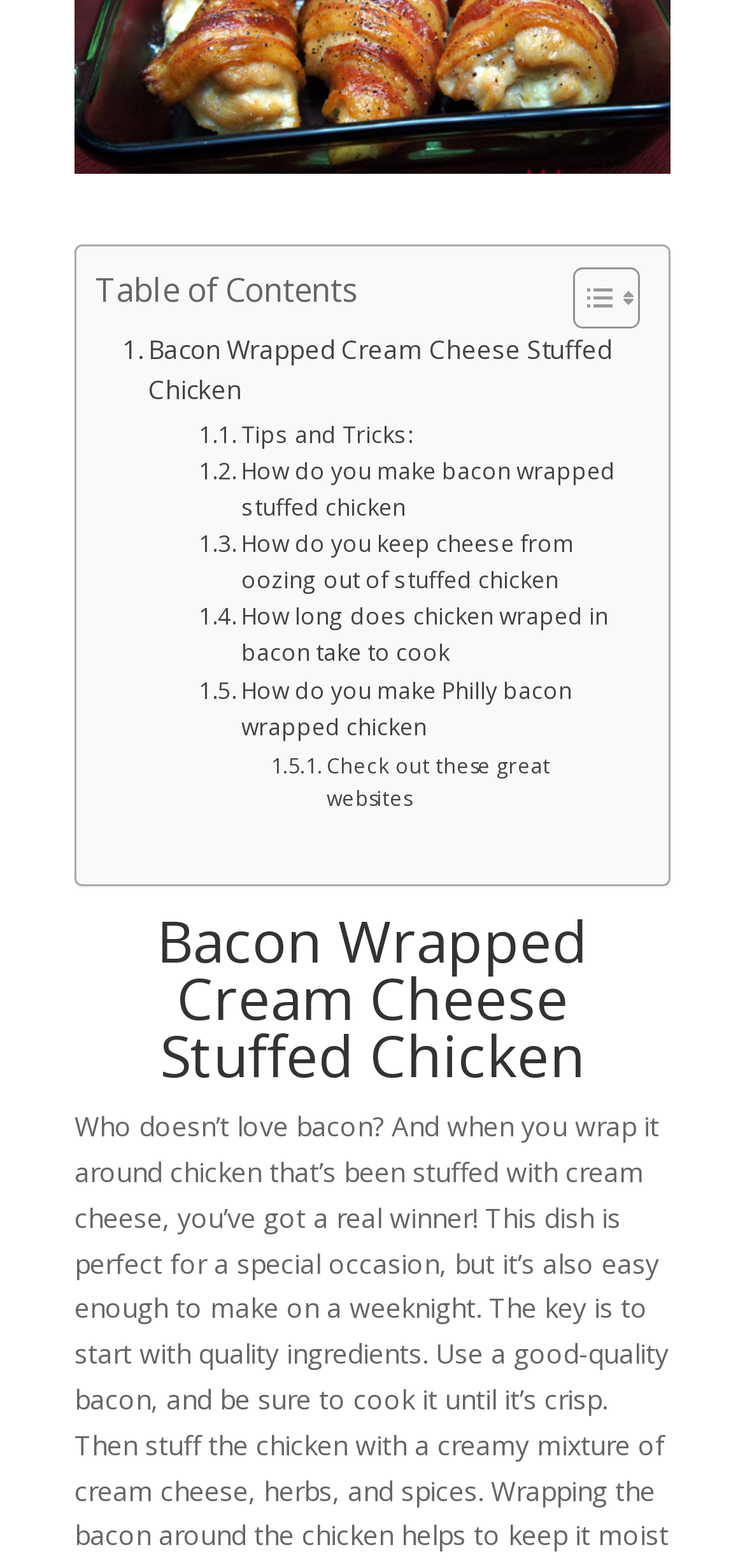Extract the bounding box coordinates of the UI element described by: "Tips and Tricks:". The coordinates should include four float numbers ranging from 0 to 1, e.g., [left, top, right, bottom].

[0.267, 0.265, 0.555, 0.288]